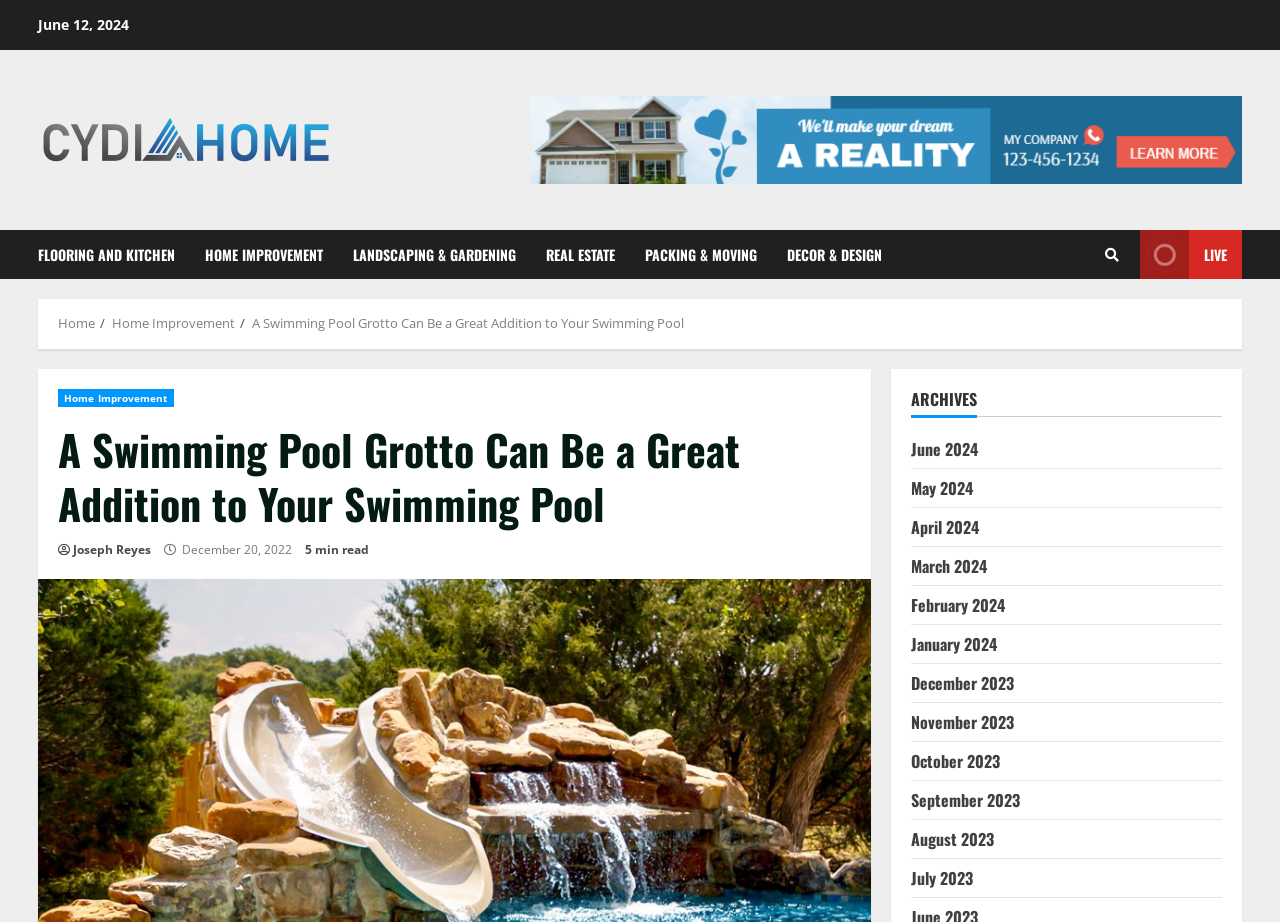Who is the author of the article?
Refer to the image and provide a one-word or short phrase answer.

Joseph Reyes